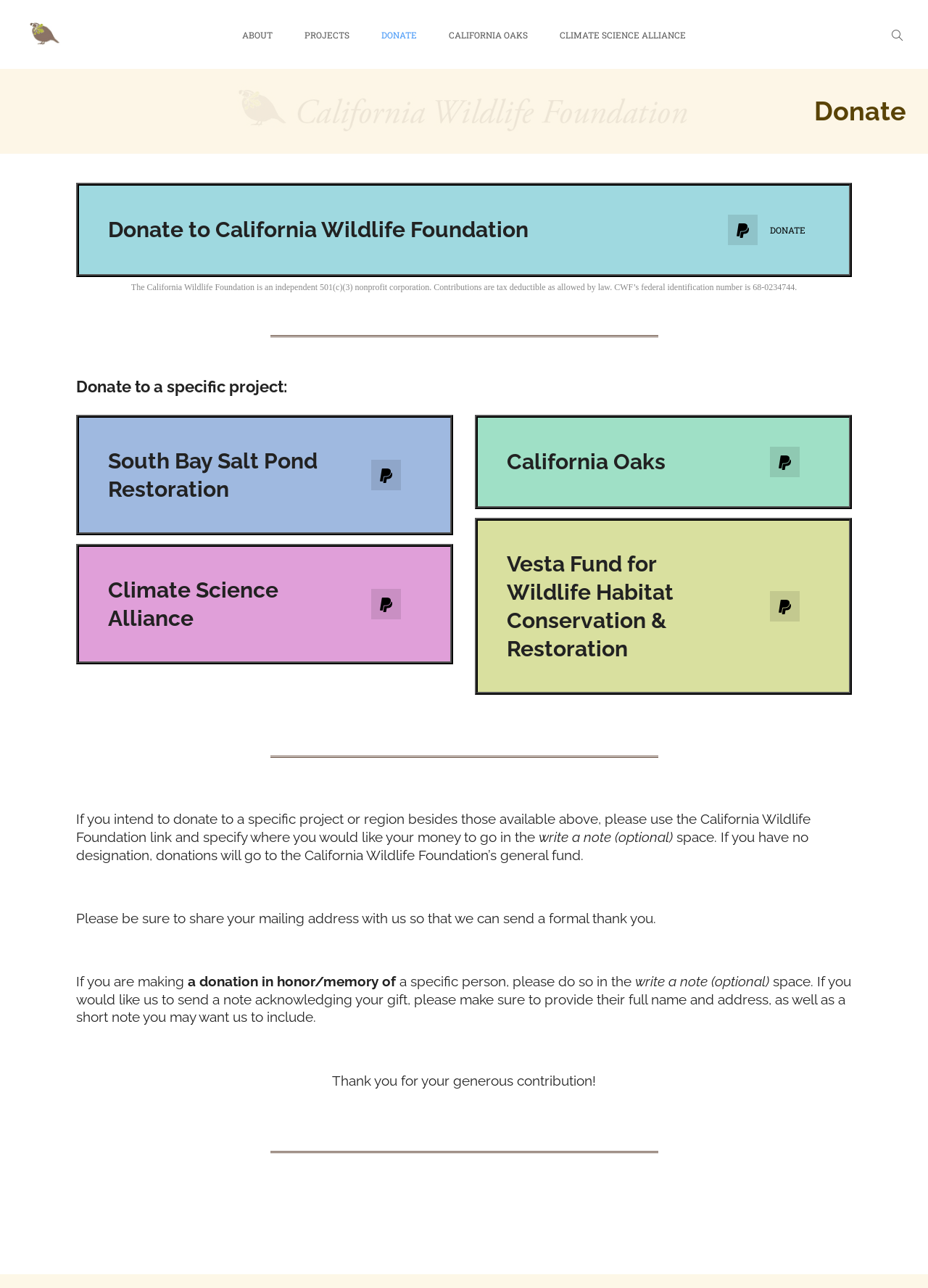Explain the contents of the webpage comprehensively.

The webpage is a donation page for the California Wildlife Foundation. At the top, there are two identical images of the California Wildlife Foundation logo, positioned side by side. Below the logo, there is a navigation menu with links to "ABOUT", "PROJECTS", "DONATE", "CALIFORNIA OAKS", "CLIMATE SCIENCE ALLIANCE", and a social media icon.

The main content of the page is divided into sections. The first section has a heading "Donate" and a subheading "Donate to California Wildlife Foundation". Below this, there is a "DONATE" button. 

The next section is titled "Donate to a specific project:" and is divided into four columns, each representing a different project: "South Bay Salt Pond Restoration", "Climate Science Alliance", "California Oaks", and "Vesta Fund for Wildlife Habitat Conservation & Restoration". Each project has a heading and a "DONATE" button.

Below these project sections, there are three paragraphs of text providing instructions and information about donating to specific projects or regions, sharing mailing addresses, and making donations in honor or memory of someone.

Finally, there is a thank-you message at the bottom of the page, and a social media icon at the bottom right corner.